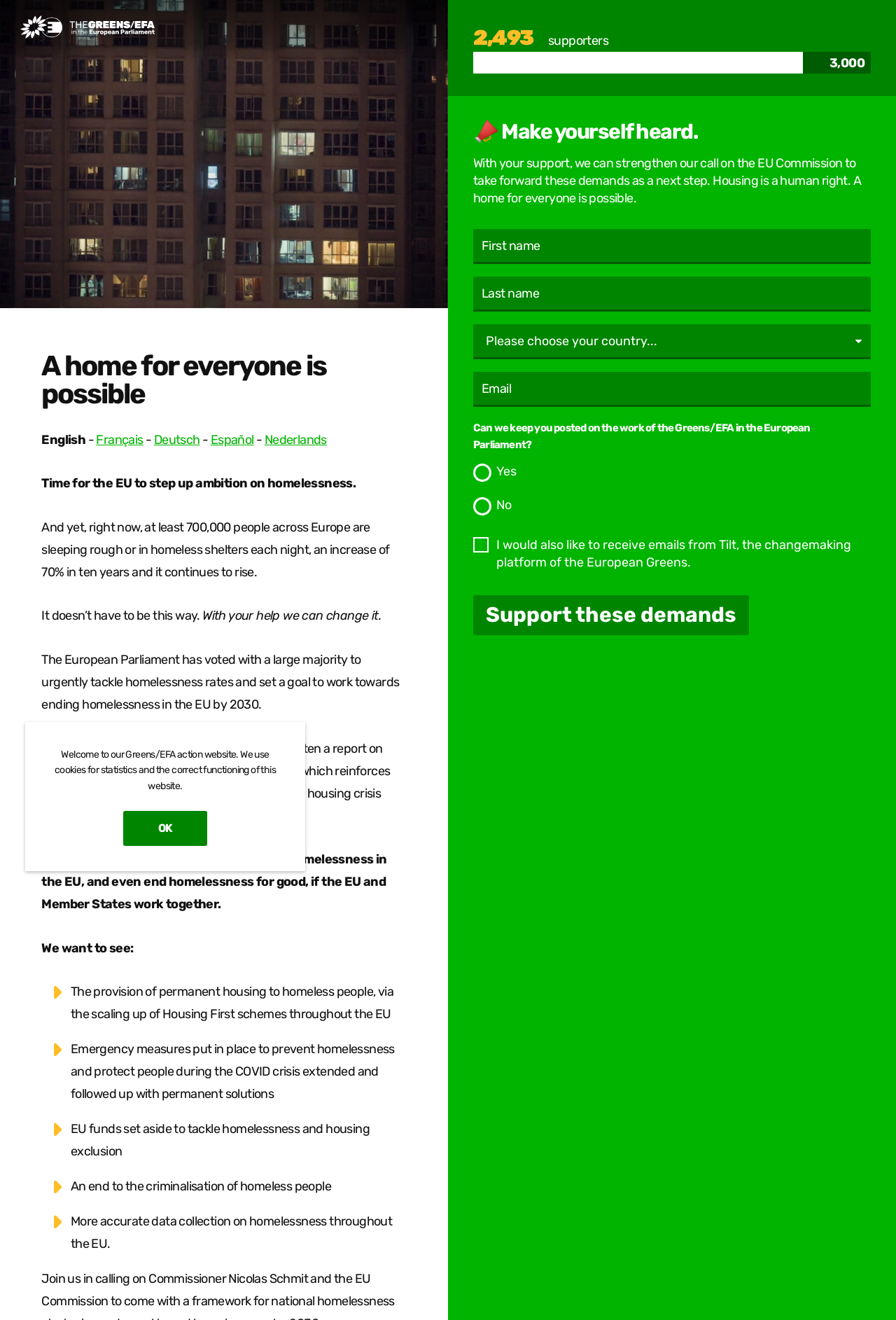Find the bounding box coordinates for the area you need to click to carry out the instruction: "Enter your first name". The coordinates should be four float numbers between 0 and 1, indicated as [left, top, right, bottom].

[0.528, 0.173, 0.972, 0.2]